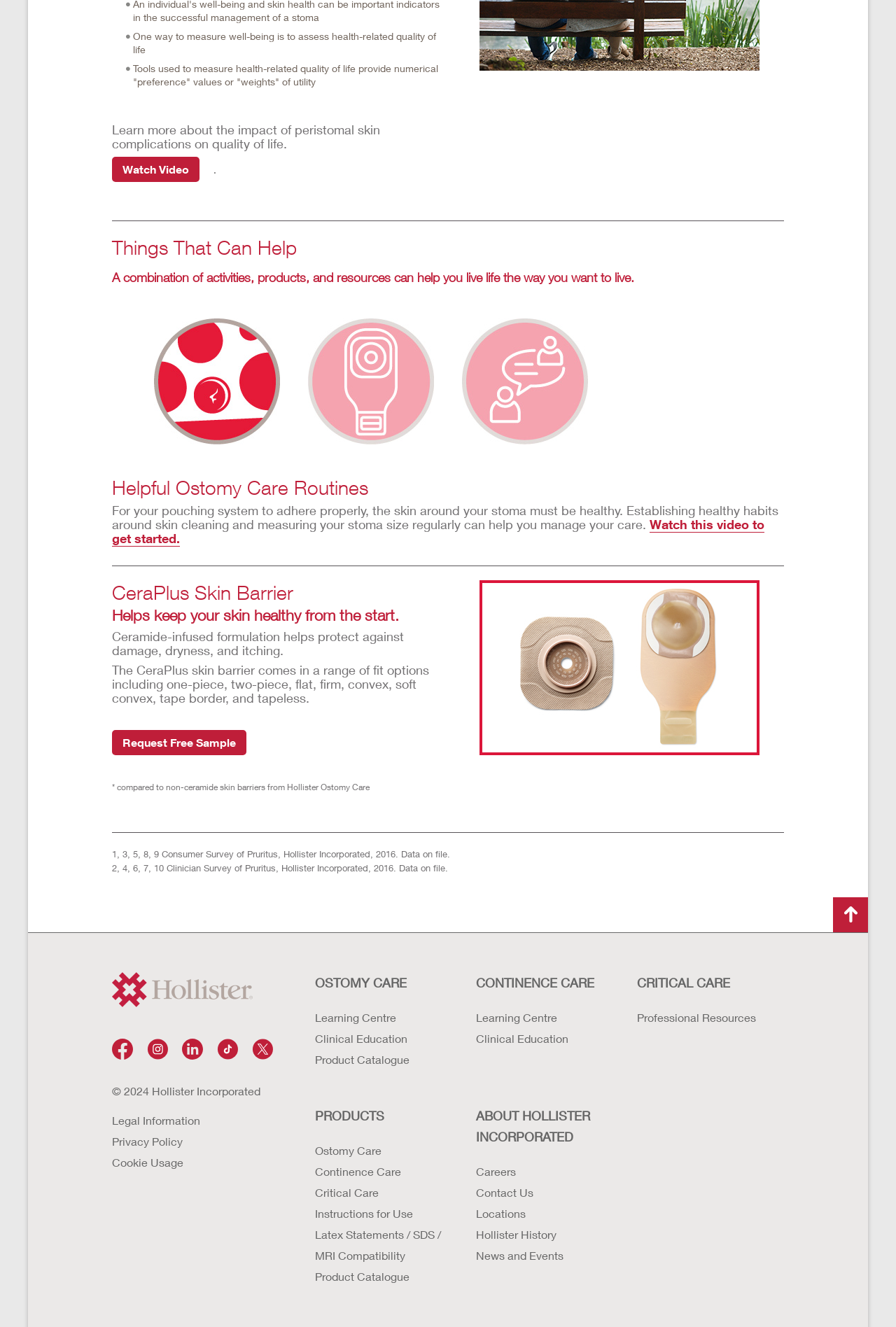Identify the bounding box coordinates for the element that needs to be clicked to fulfill this instruction: "Go to the Hollister Incorporated homepage.". Provide the coordinates in the format of four float numbers between 0 and 1: [left, top, right, bottom].

[0.125, 0.733, 0.297, 0.759]